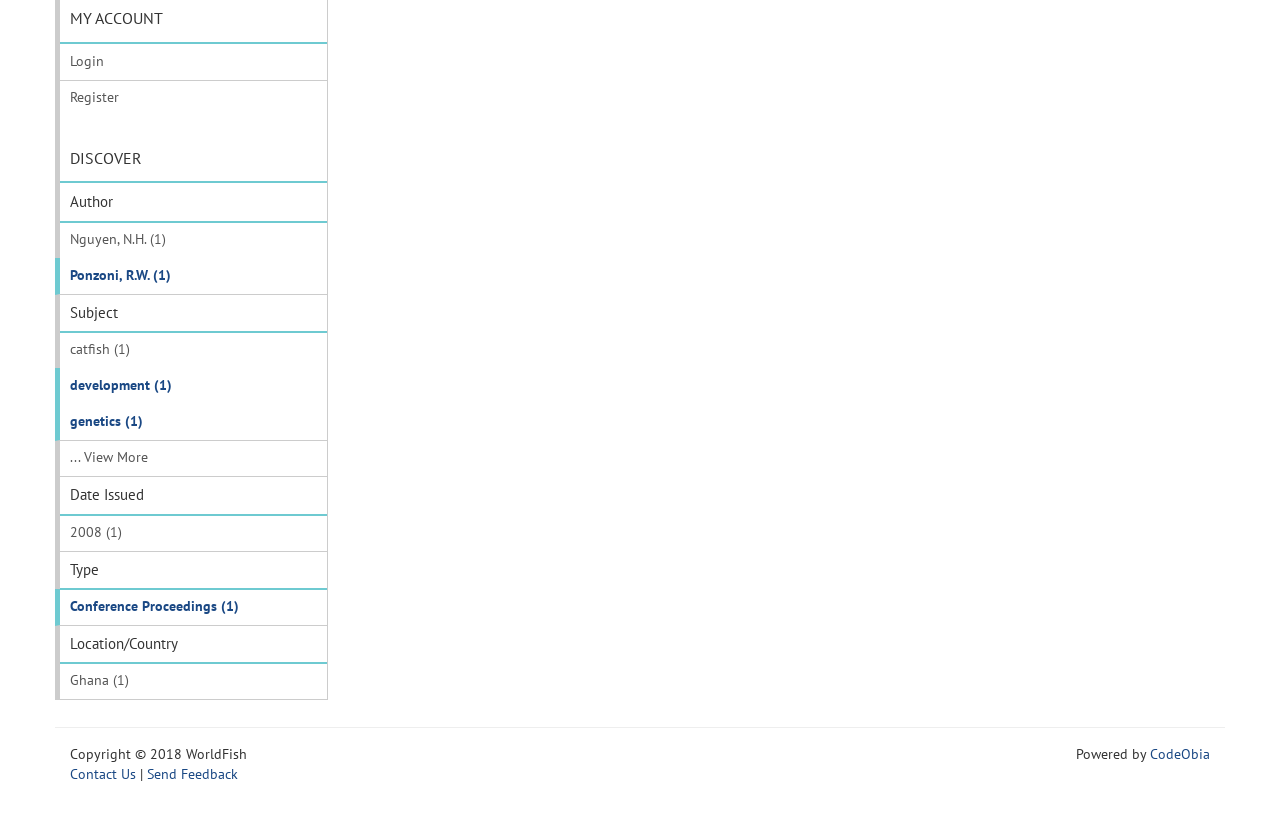Extract the bounding box coordinates for the described element: "Contact Us". The coordinates should be represented as four float numbers between 0 and 1: [left, top, right, bottom].

[0.055, 0.94, 0.106, 0.962]